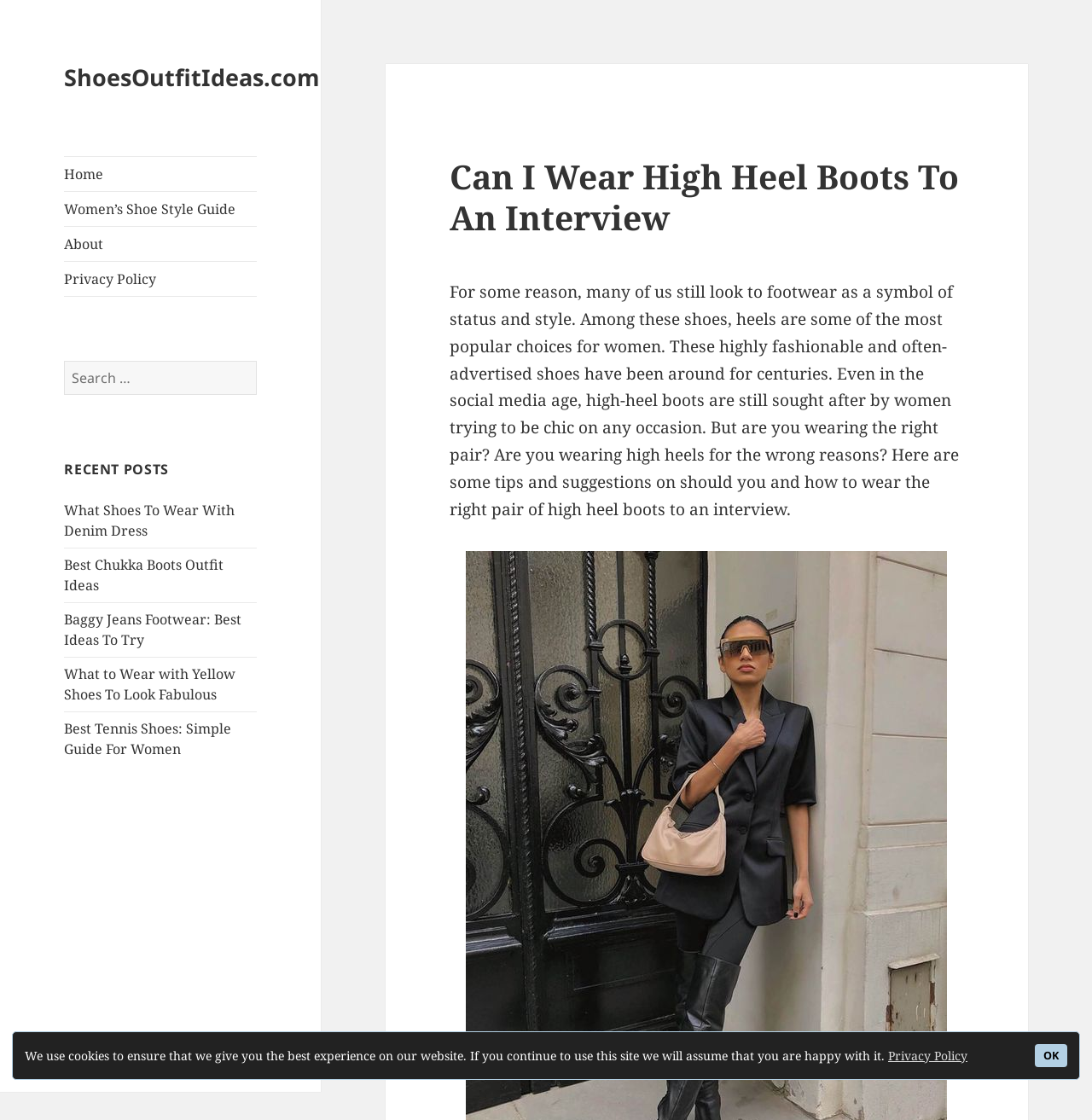Find the bounding box coordinates of the clickable area required to complete the following action: "Check recent posts".

[0.059, 0.41, 0.235, 0.428]